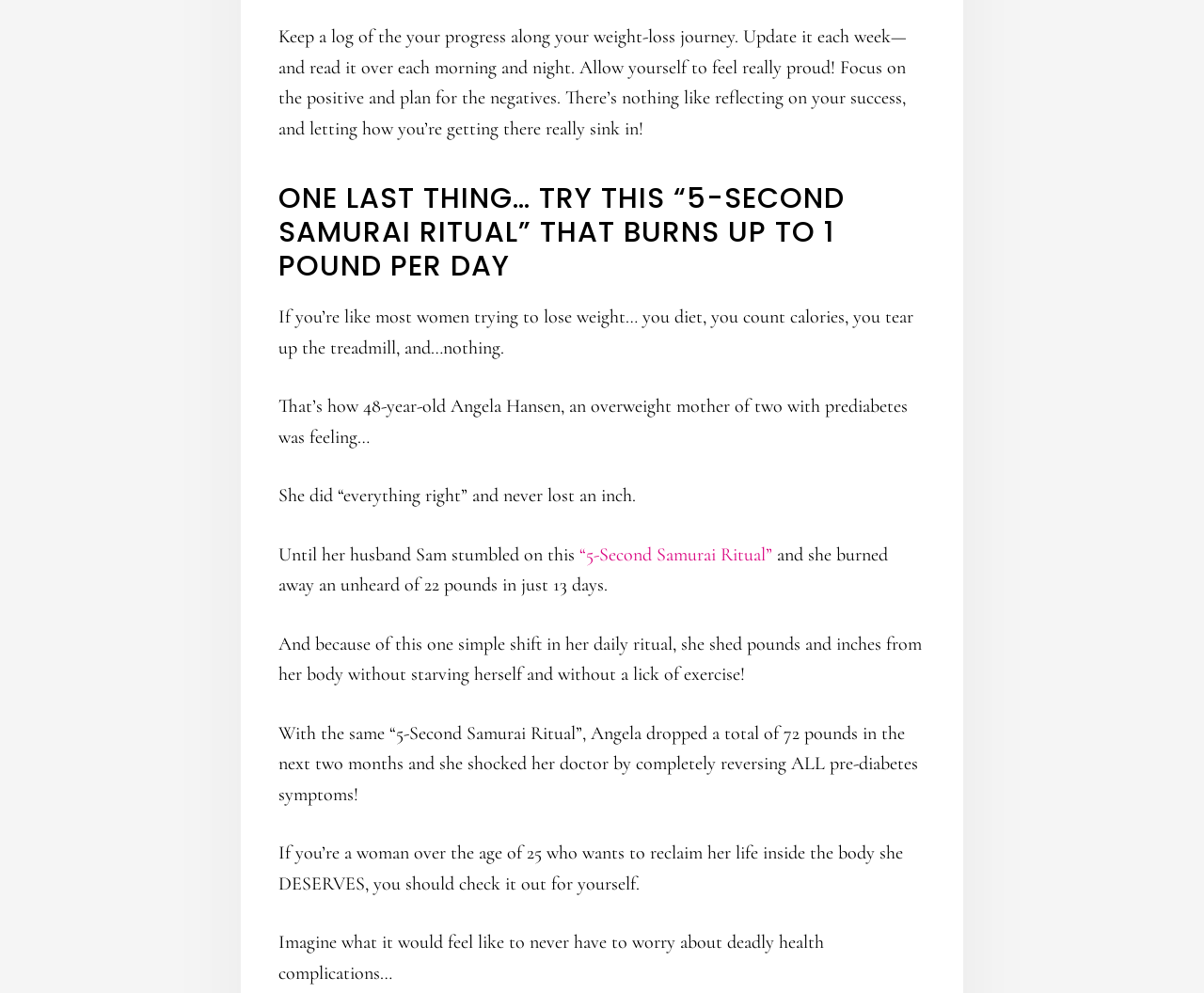Predict the bounding box coordinates of the UI element that matches this description: "“5-Second Samurai Ritual”". The coordinates should be in the format [left, top, right, bottom] with each value between 0 and 1.

[0.481, 0.547, 0.641, 0.57]